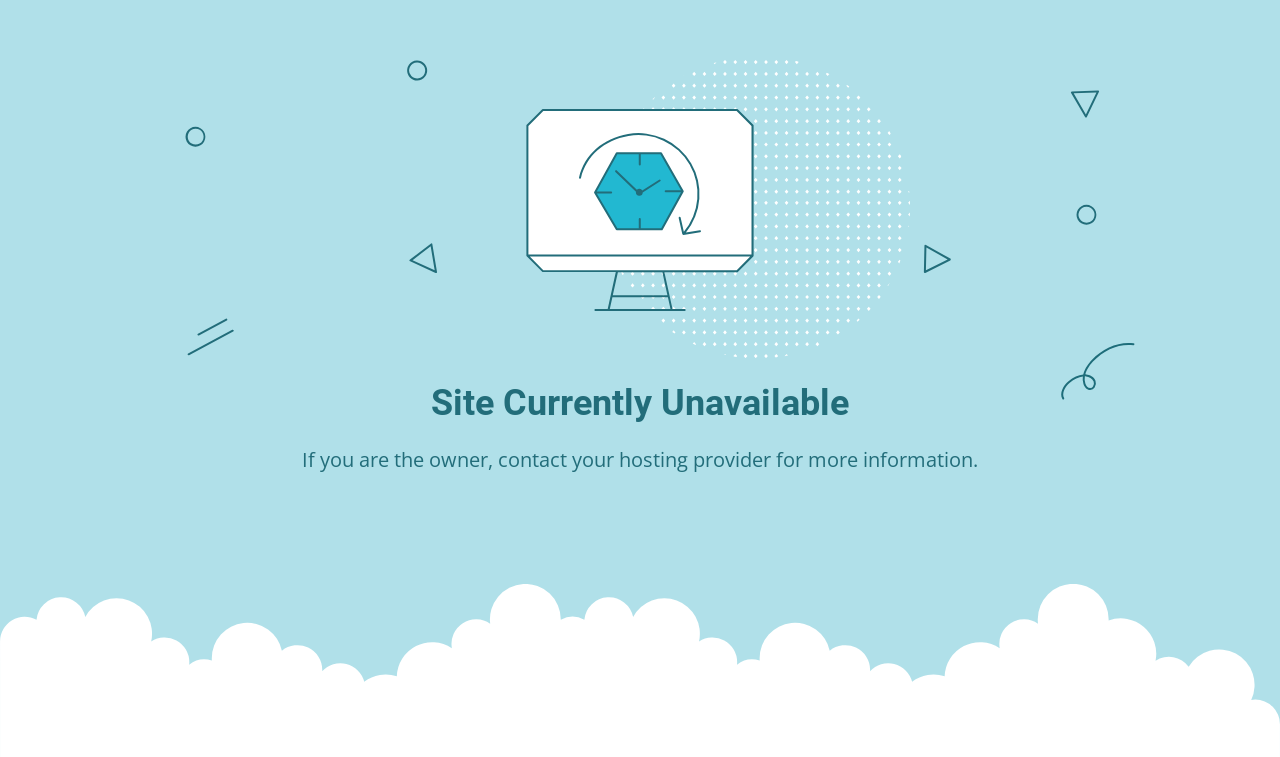Determine the main headline of the webpage and provide its text.

Site Currently Unavailable